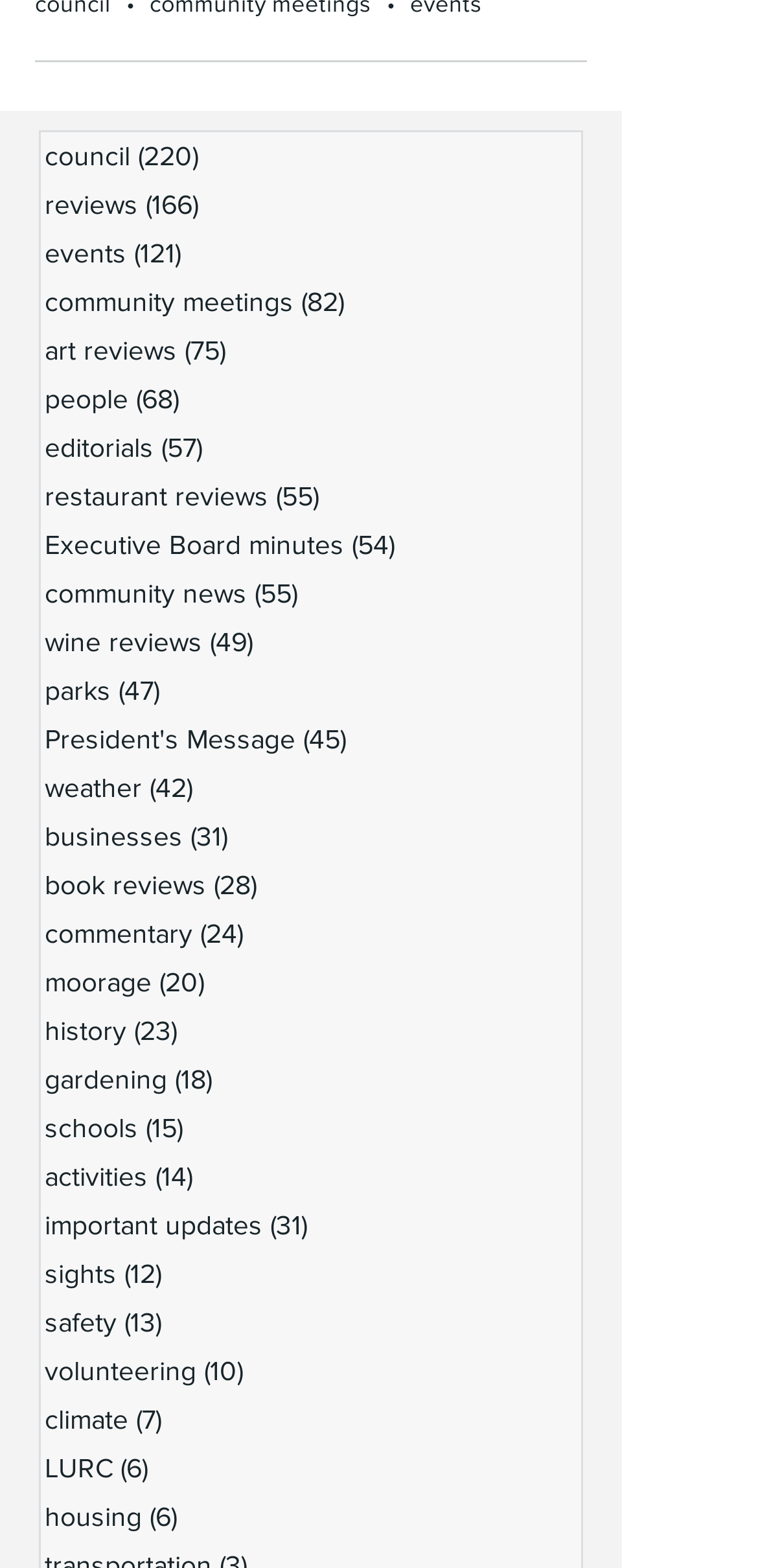What is the category with the most posts?
Using the picture, provide a one-word or short phrase answer.

Council